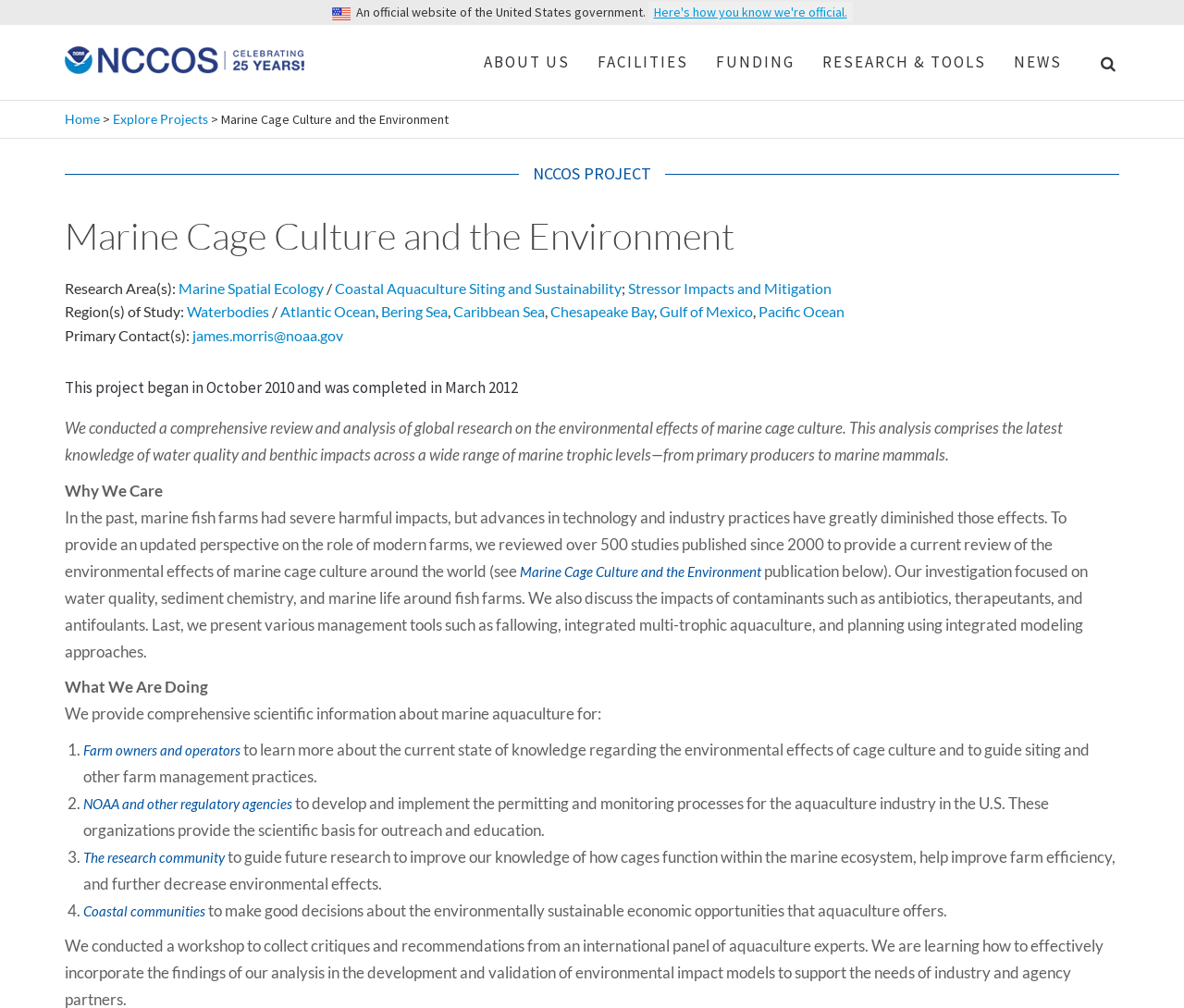Please find the bounding box coordinates of the section that needs to be clicked to achieve this instruction: "Click the 'Inspiration' tab".

None